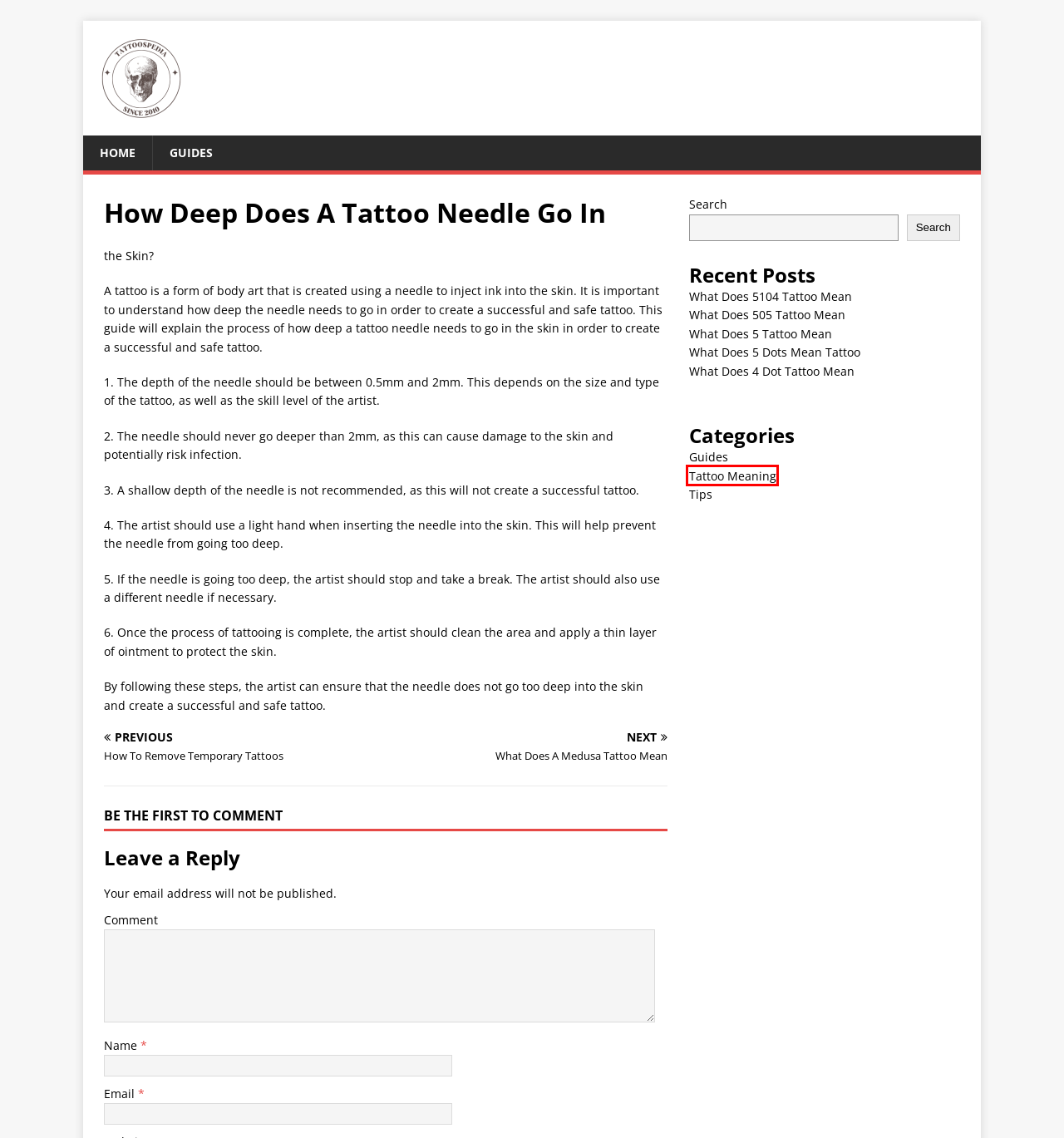Given a screenshot of a webpage featuring a red bounding box, identify the best matching webpage description for the new page after the element within the red box is clicked. Here are the options:
A. What Does 5104 Tattoo Mean -
B. How To Remove Temporary Tattoos -
C. Tattoo Meaning Archives -
D. What Does A Medusa Tattoo Mean -
E. What Does 505 Tattoo Mean -
F. Tips Archives -
G. What Does 4 Dot Tattoo Mean -
H. What Does 5 Tattoo Mean -

C